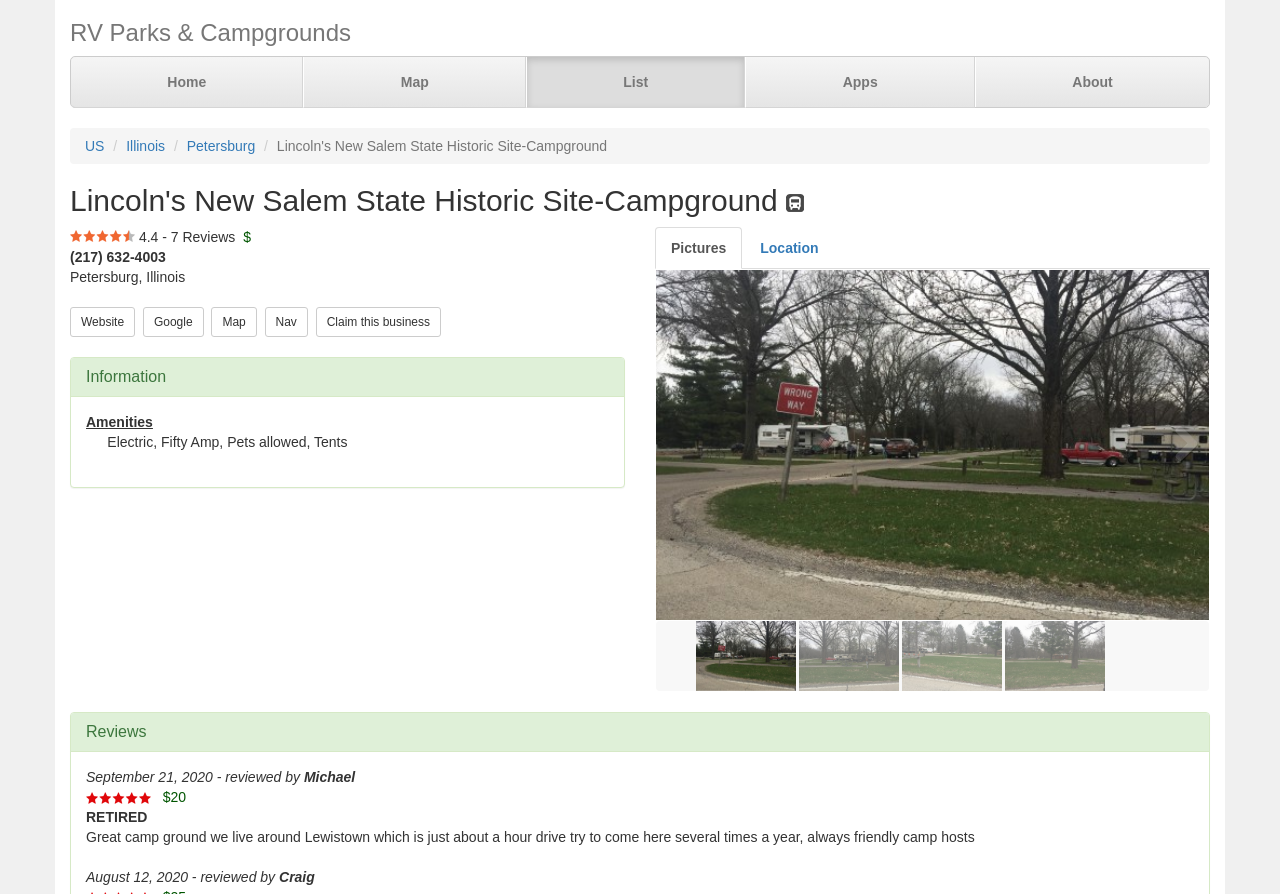What is the rating of Lincoln's New Salem State Historic Site-Campground?
Utilize the information in the image to give a detailed answer to the question.

I found the rating by looking at the image with the text '4.4 Stars' located at the top of the webpage, below the heading 'Lincoln's New Salem State Historic Site-Campground RV Parks'.